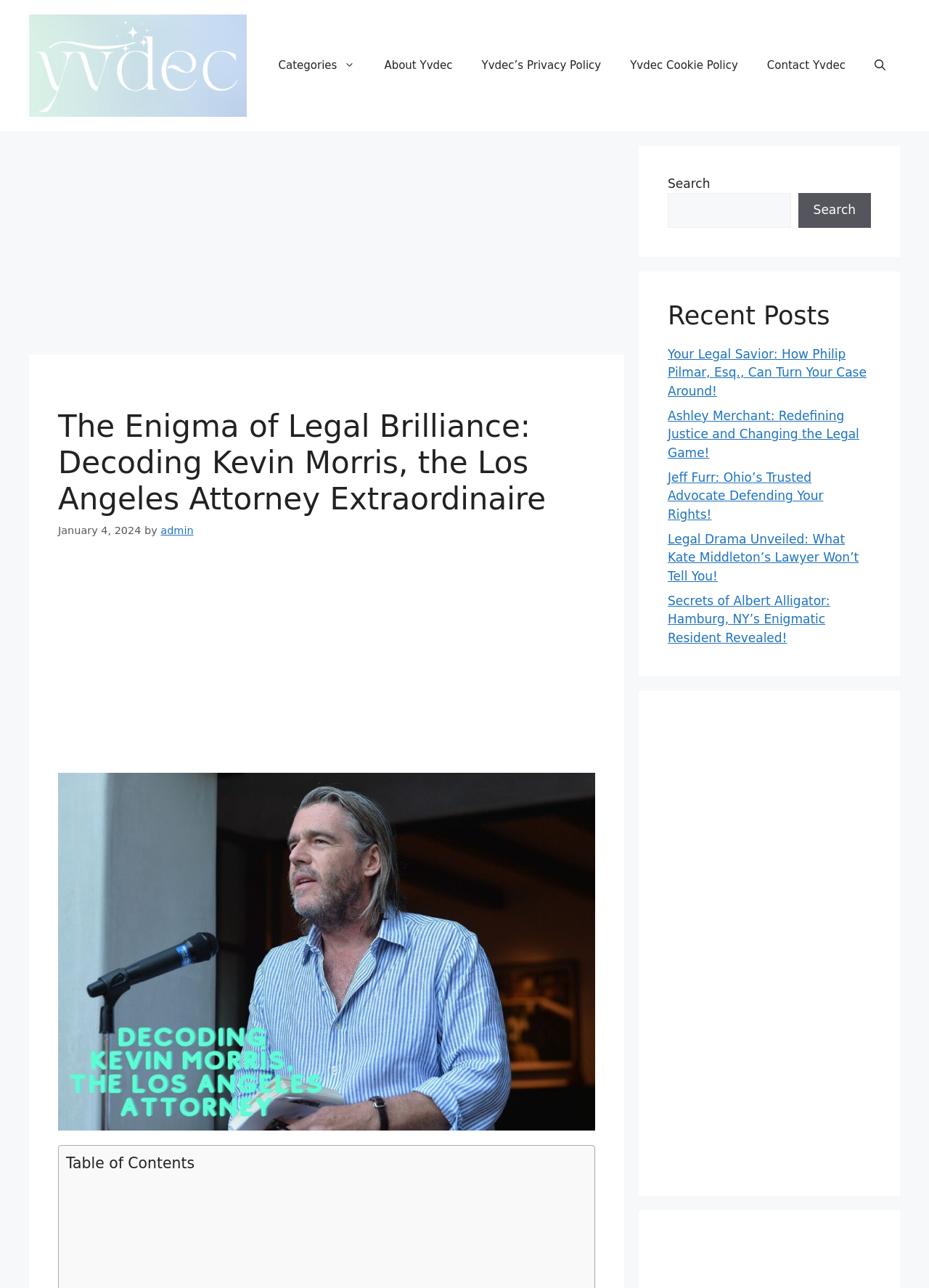Locate the coordinates of the bounding box for the clickable region that fulfills this instruction: "Search for something".

[0.719, 0.15, 0.851, 0.177]